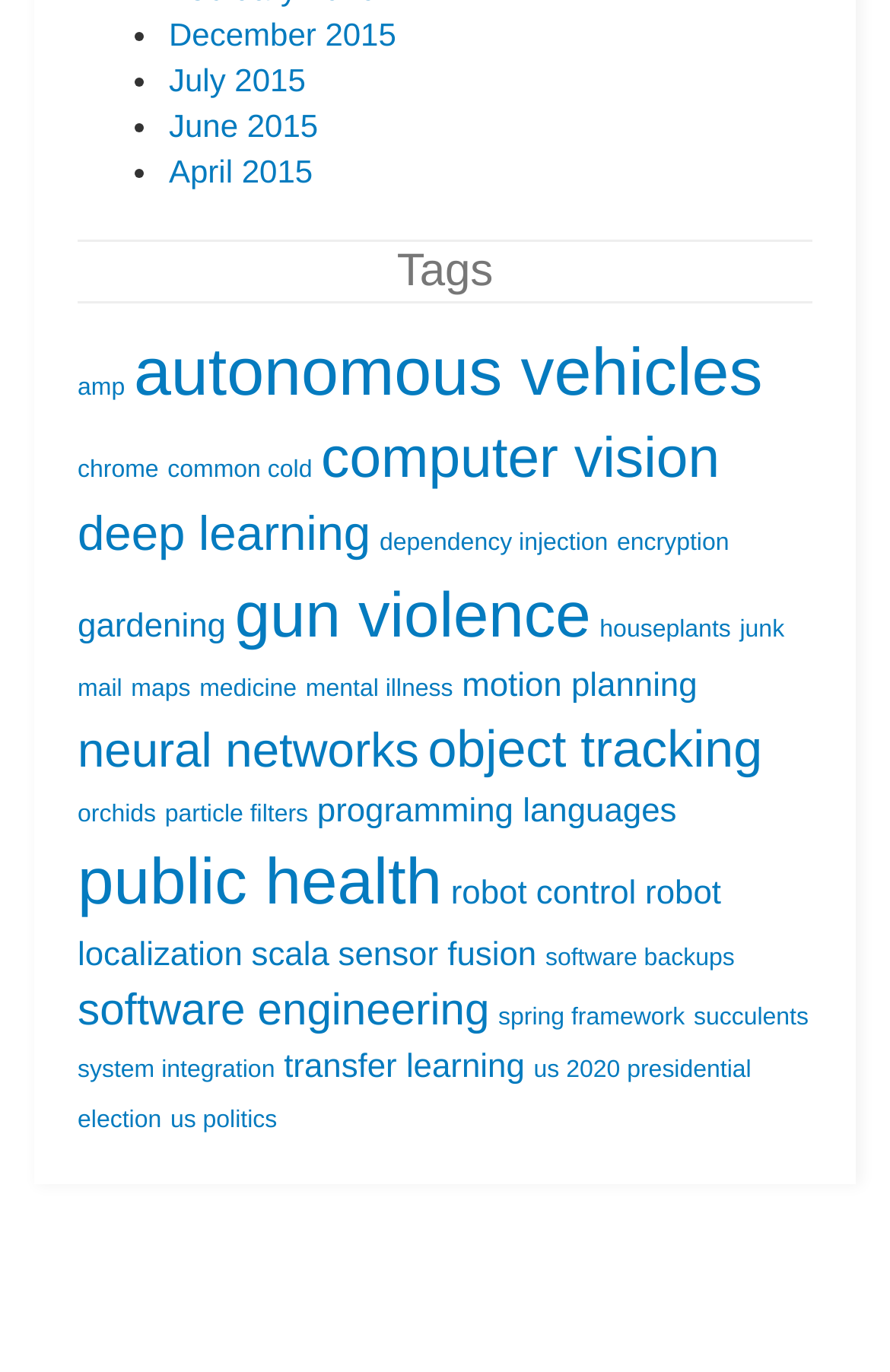Based on the element description, predict the bounding box coordinates (top-left x, top-left y, bottom-right x, bottom-right y) for the UI element in the screenshot: us 2020 presidential election

[0.087, 0.771, 0.844, 0.827]